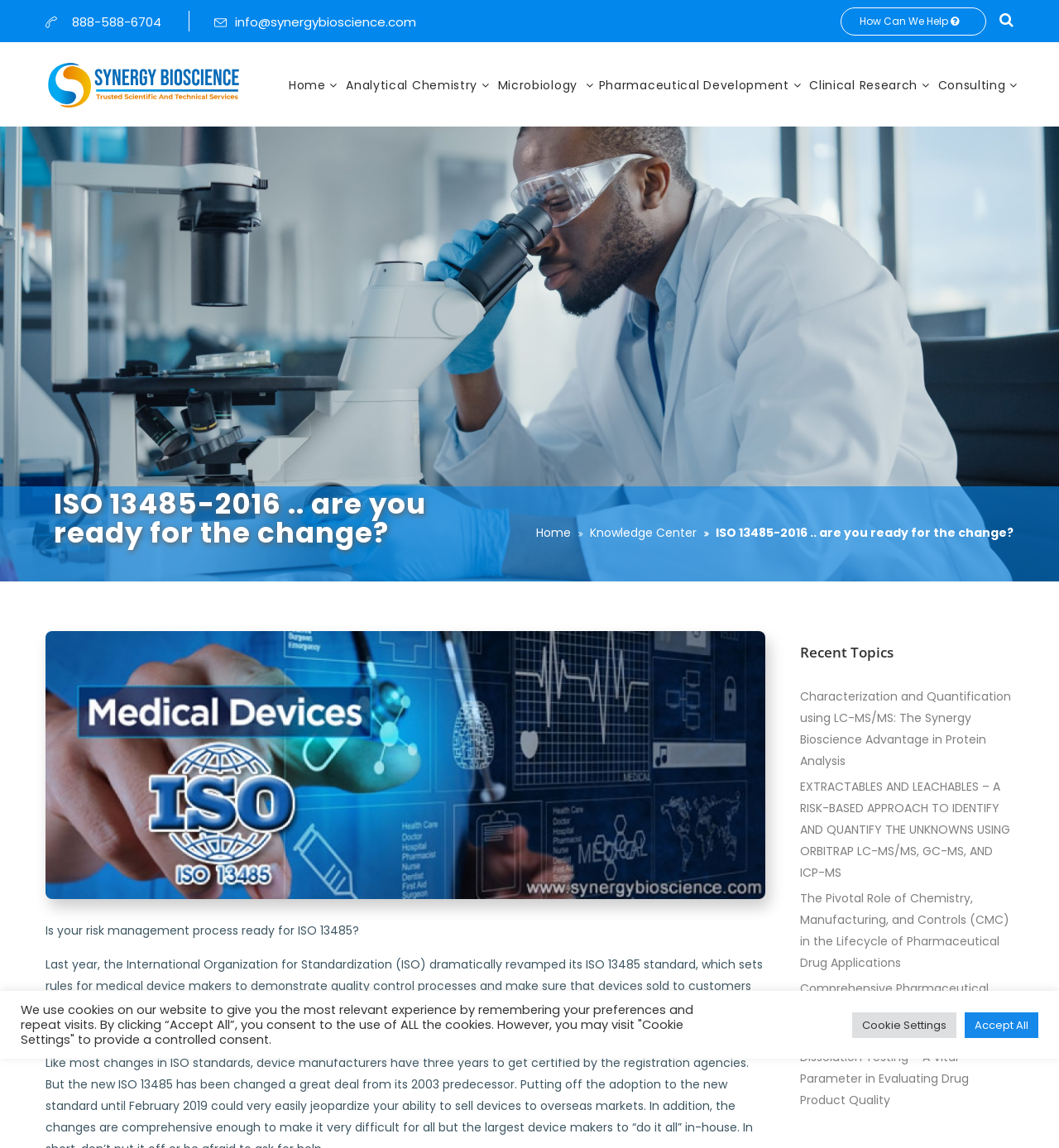Please find the bounding box coordinates of the element that needs to be clicked to perform the following instruction: "Send an email to the company". The bounding box coordinates should be four float numbers between 0 and 1, represented as [left, top, right, bottom].

[0.202, 0.012, 0.393, 0.027]